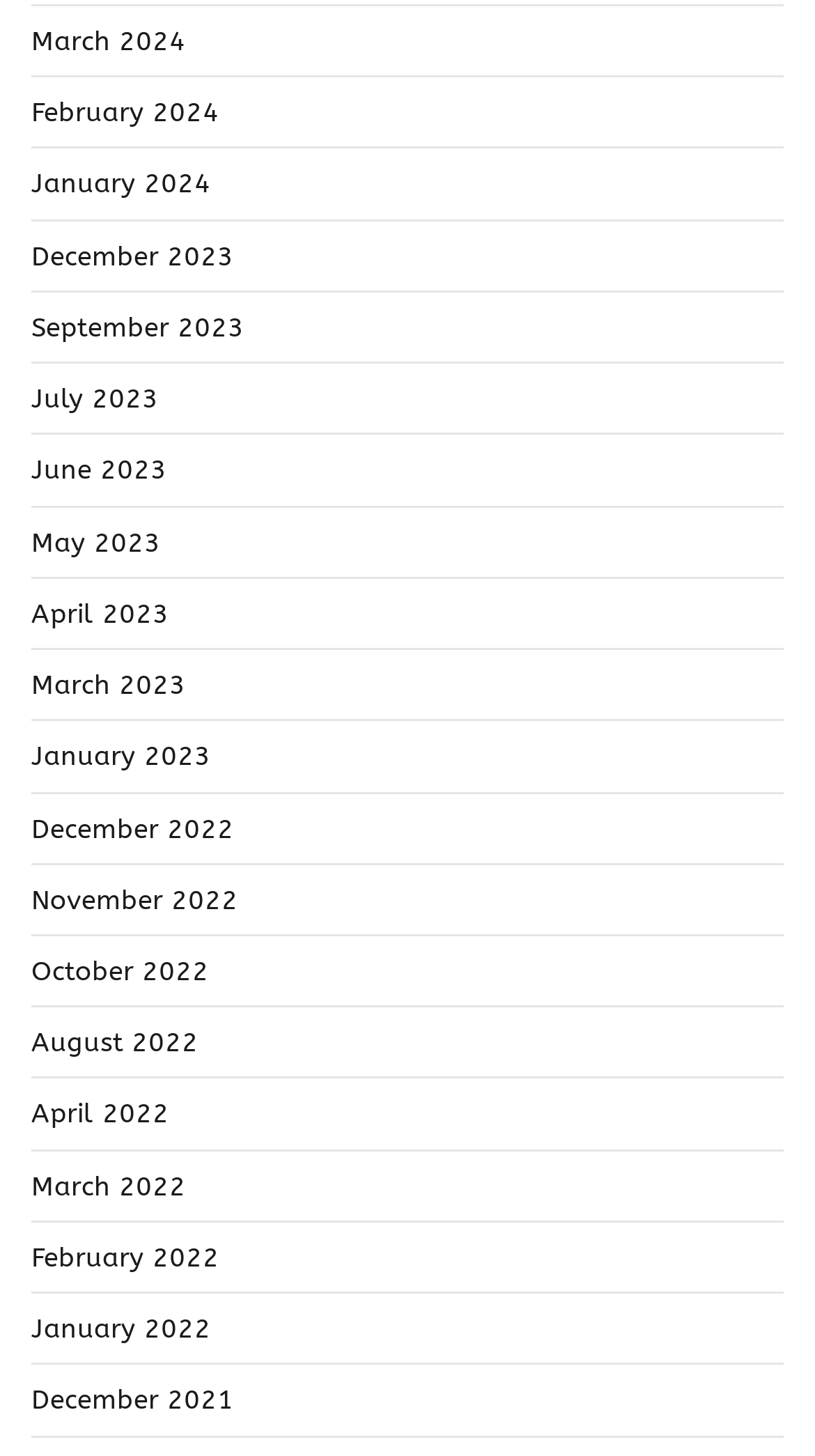Please provide a brief answer to the question using only one word or phrase: 
How many links are there in total?

20